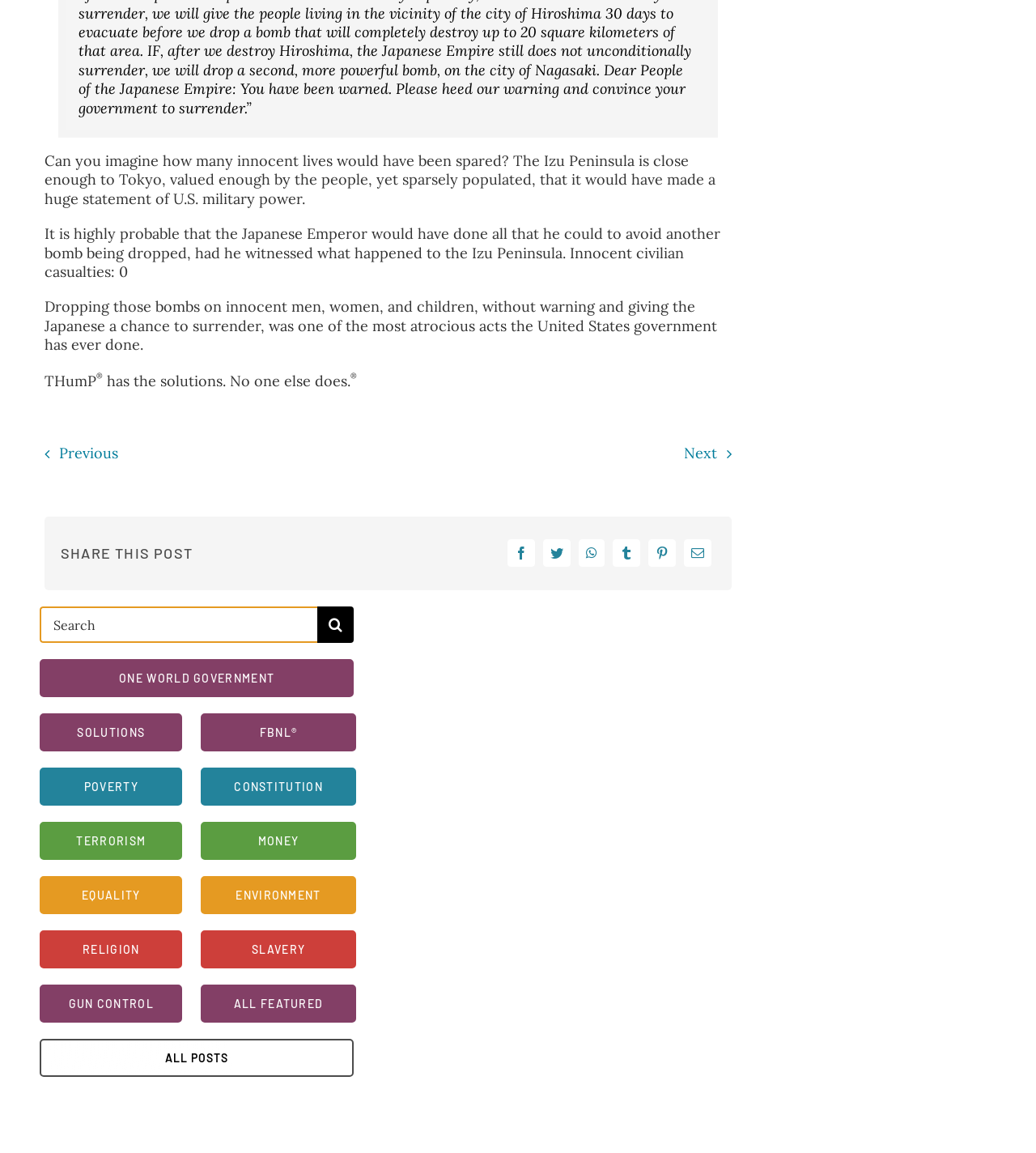Identify the bounding box coordinates for the element you need to click to achieve the following task: "Search for something". Provide the bounding box coordinates as four float numbers between 0 and 1, in the form [left, top, right, bottom].

[0.038, 0.526, 0.342, 0.558]